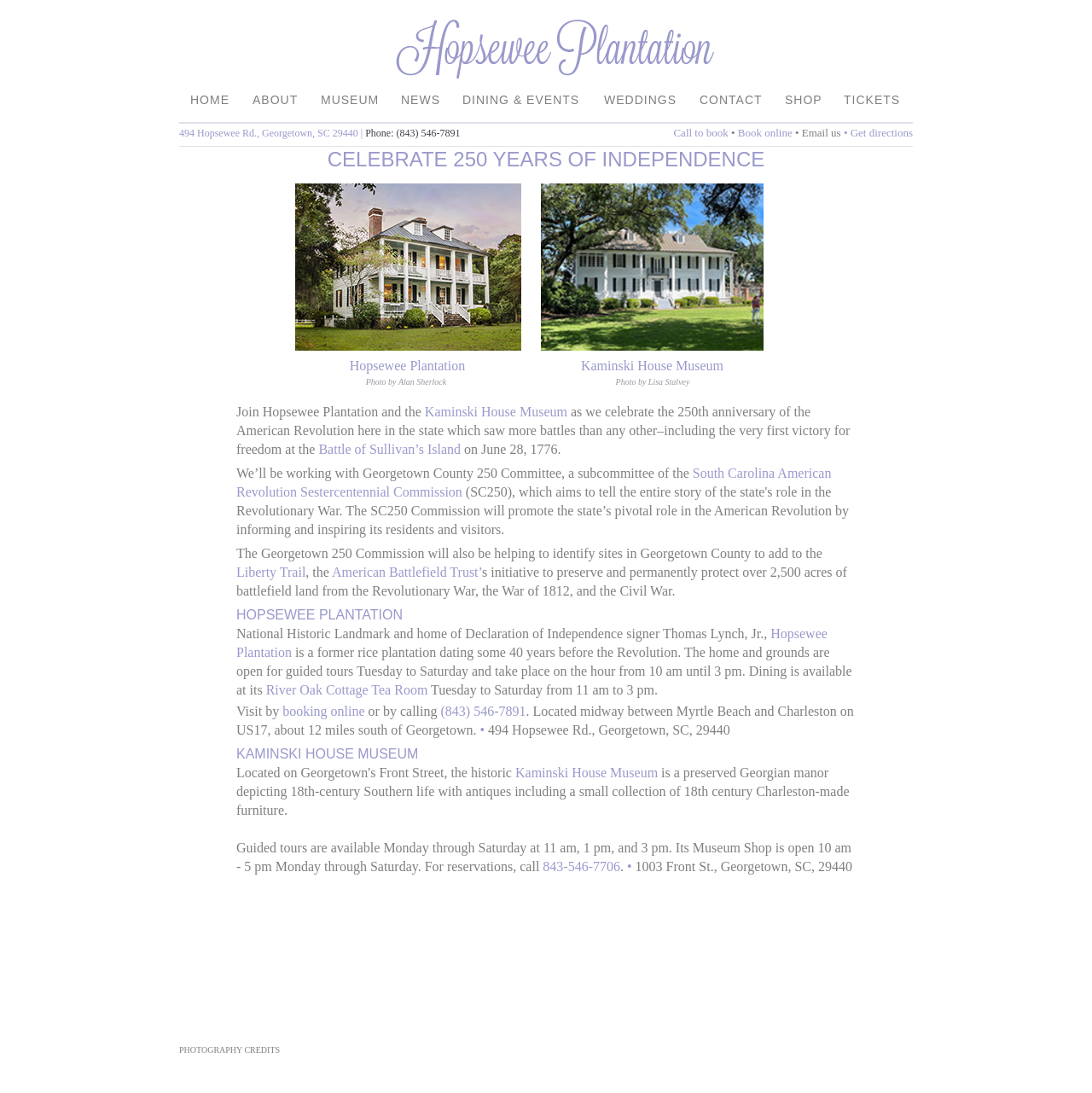Please extract the title of the webpage.

CELEBRATE 250 YEARS OF INDEPENDENCE